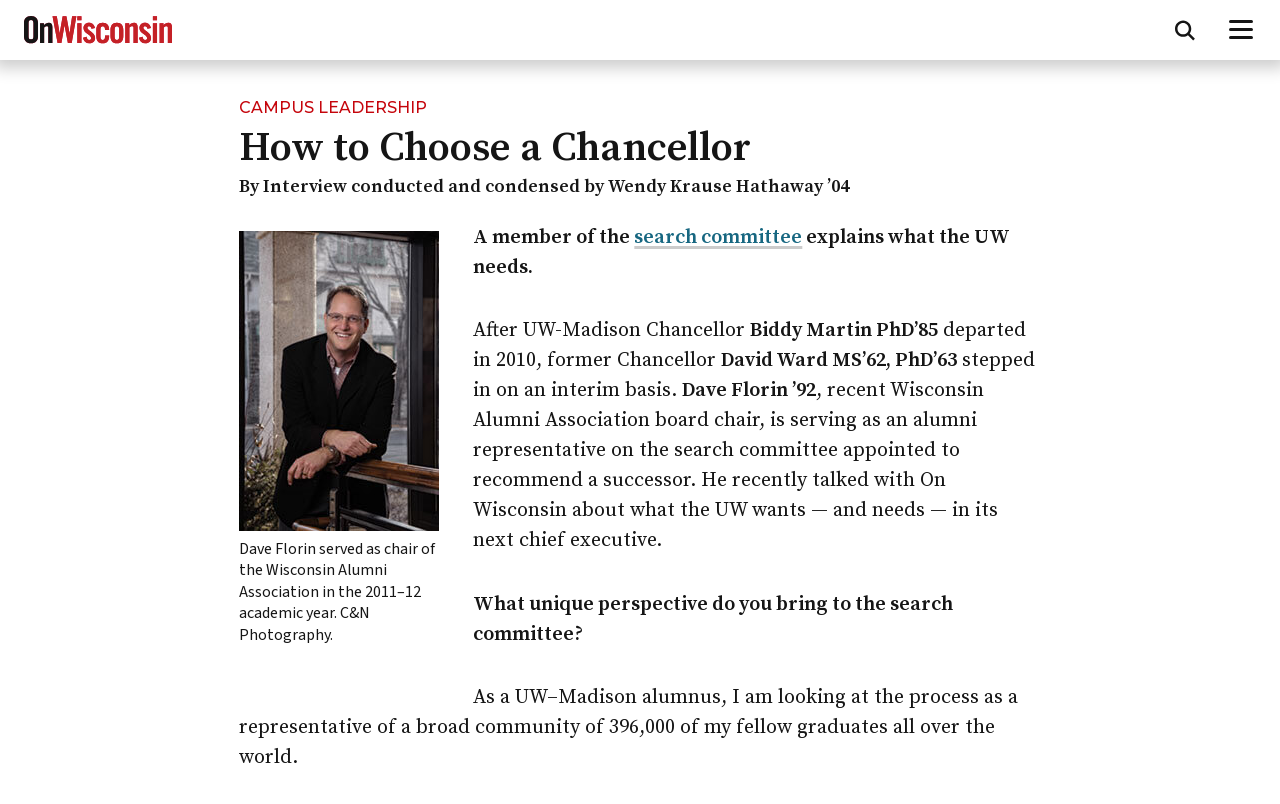What is the abbreviation of University of Wisconsin at Madison? Look at the image and give a one-word or short phrase answer.

UW-Madison